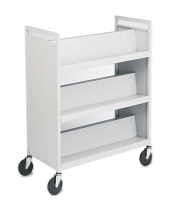What is the purpose of the smooth-rolling wheels?
Look at the screenshot and respond with a single word or phrase.

Easy maneuverability